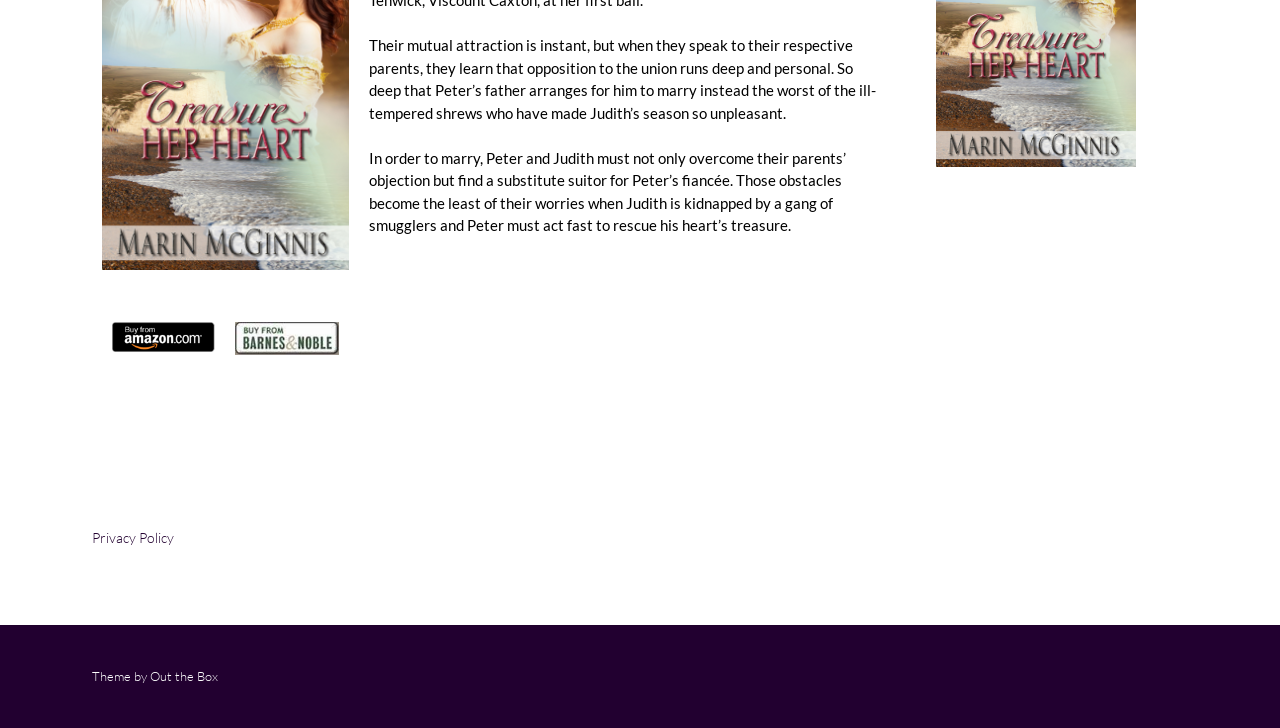Locate the bounding box coordinates of the UI element described by: "Privacy Policy". The bounding box coordinates should consist of four float numbers between 0 and 1, i.e., [left, top, right, bottom].

[0.072, 0.727, 0.136, 0.75]